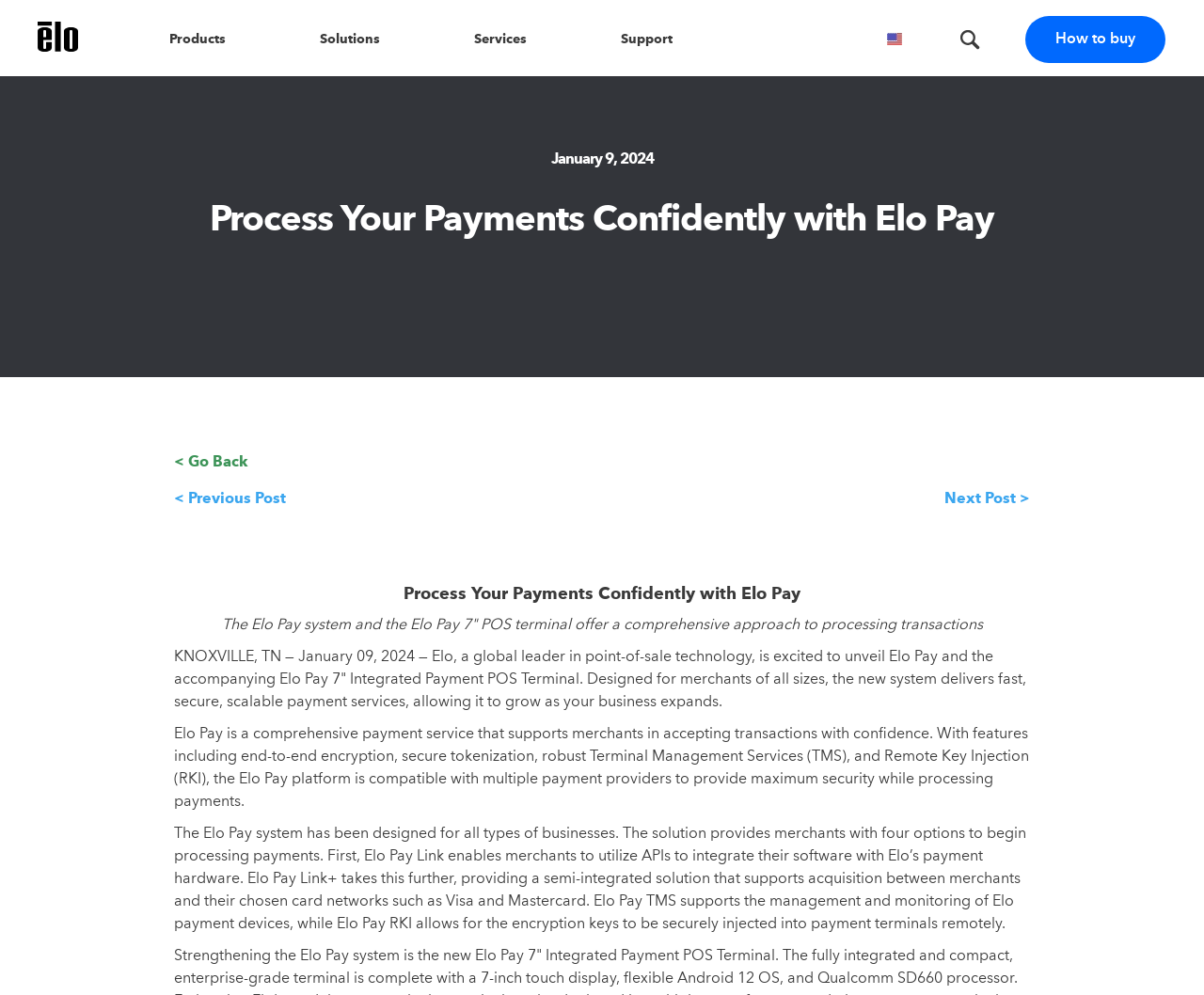Find the UI element described as: "Solutions" and predict its bounding box coordinates. Ensure the coordinates are four float numbers between 0 and 1, [left, top, right, bottom].

[0.227, 0.0, 0.355, 0.077]